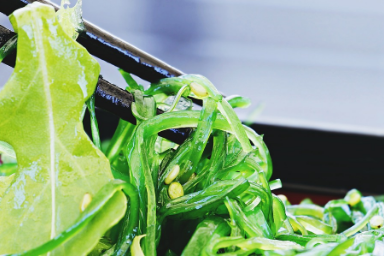What is the theme of the image?
Deliver a detailed and extensive answer to the question.

The rich colors and focus on fresh ingredients in the image reflect a theme of nutrition and health, which aligns perfectly with the exploration of diet-related topics presented in the accompanying content, such as the article 'Discover the Connection Between Vegetarianism and Weight Loss'.